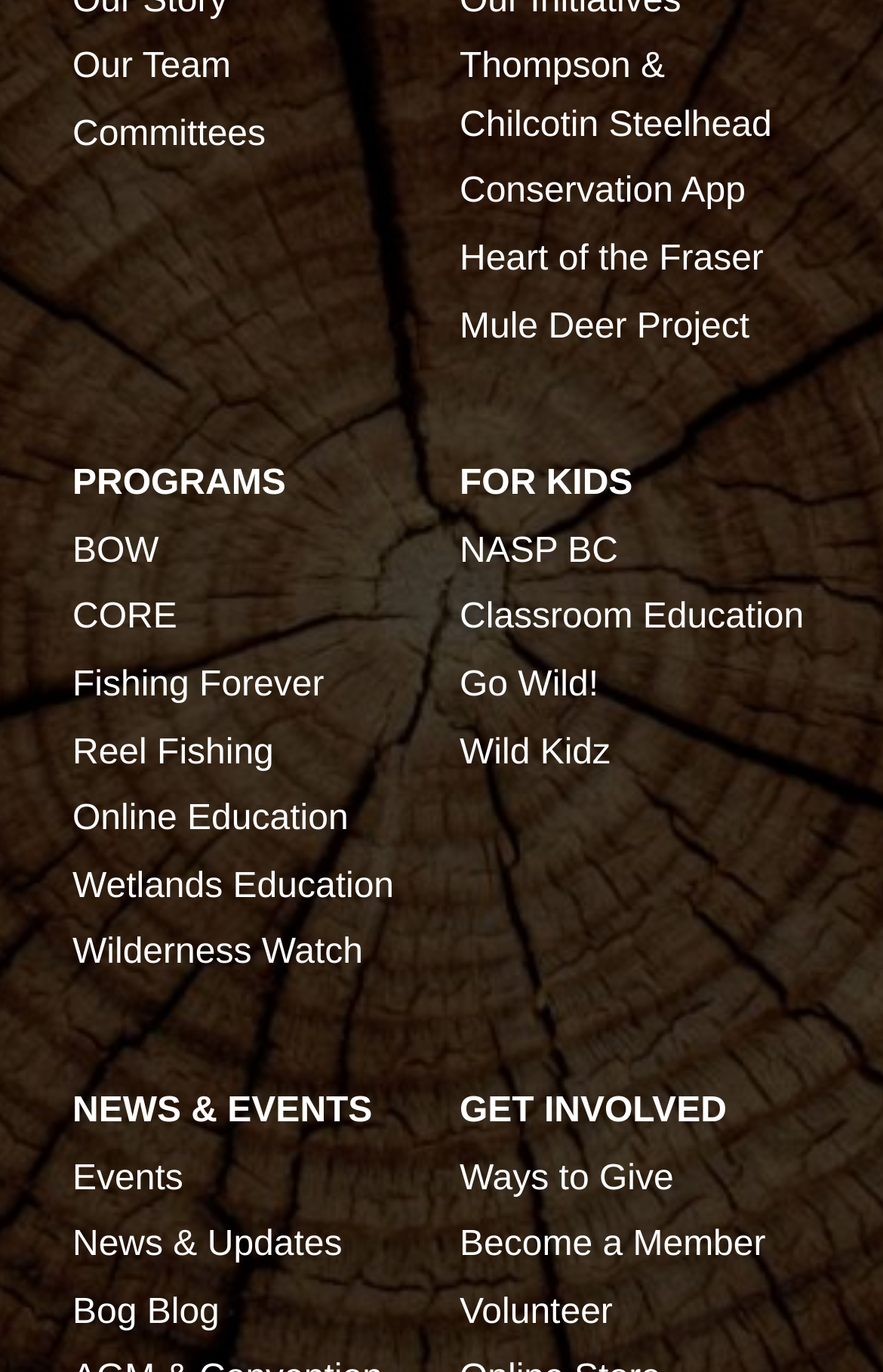Please indicate the bounding box coordinates of the element's region to be clicked to achieve the instruction: "View Our Team page". Provide the coordinates as four float numbers between 0 and 1, i.e., [left, top, right, bottom].

[0.082, 0.028, 0.479, 0.071]